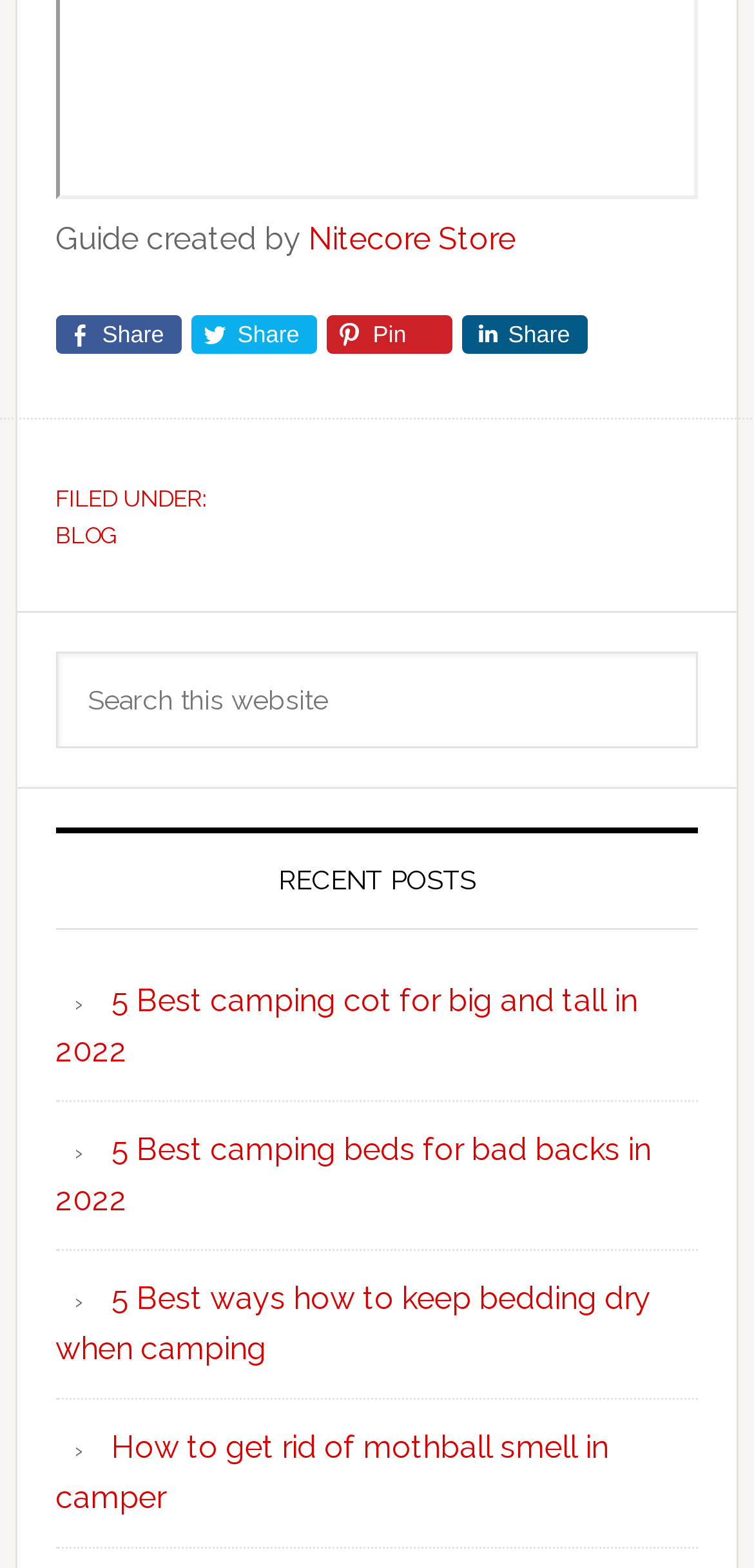How many recent posts are listed?
Your answer should be a single word or phrase derived from the screenshot.

4